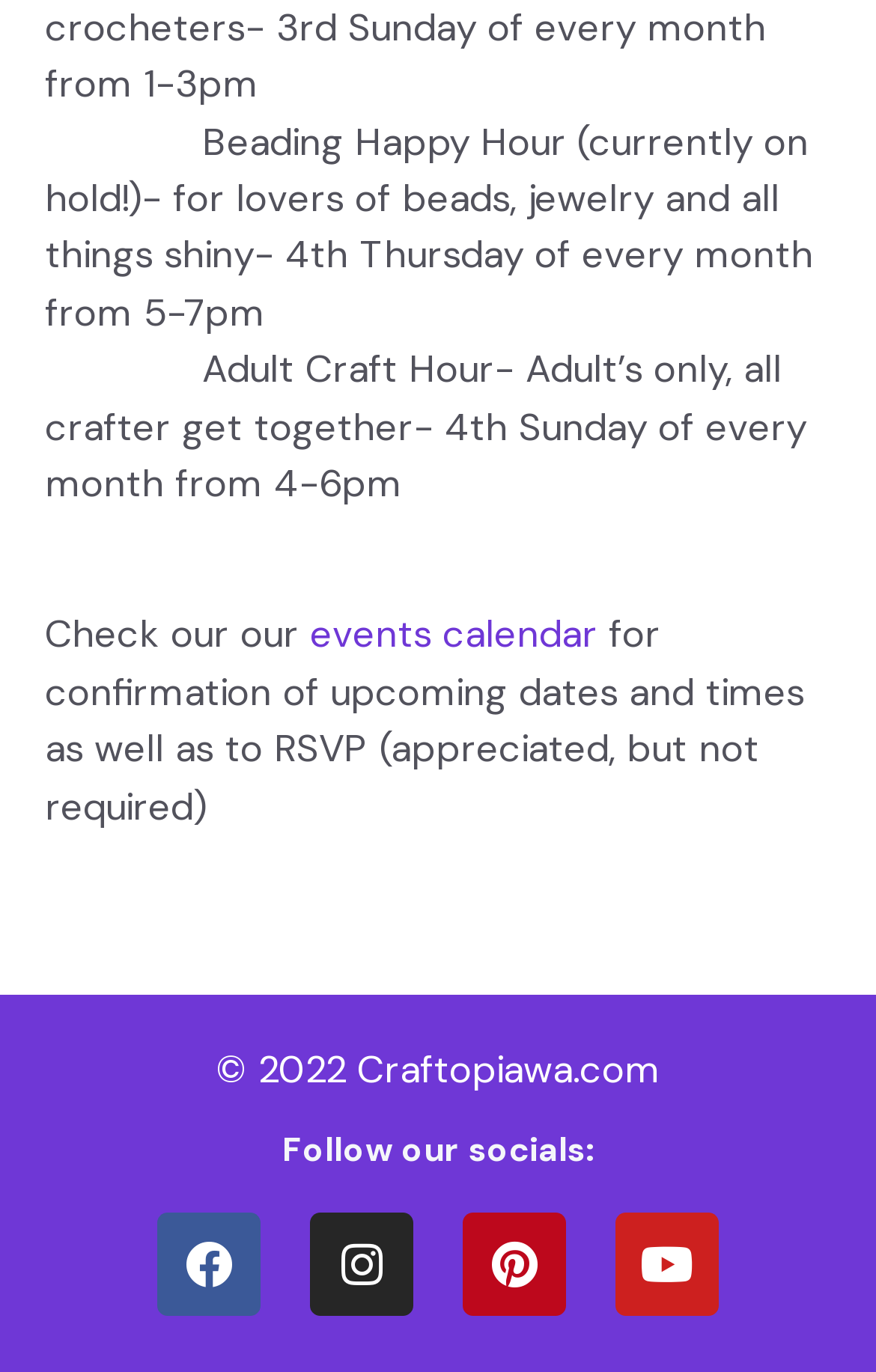How many social media platforms are listed?
Using the image as a reference, answer the question with a short word or phrase.

4